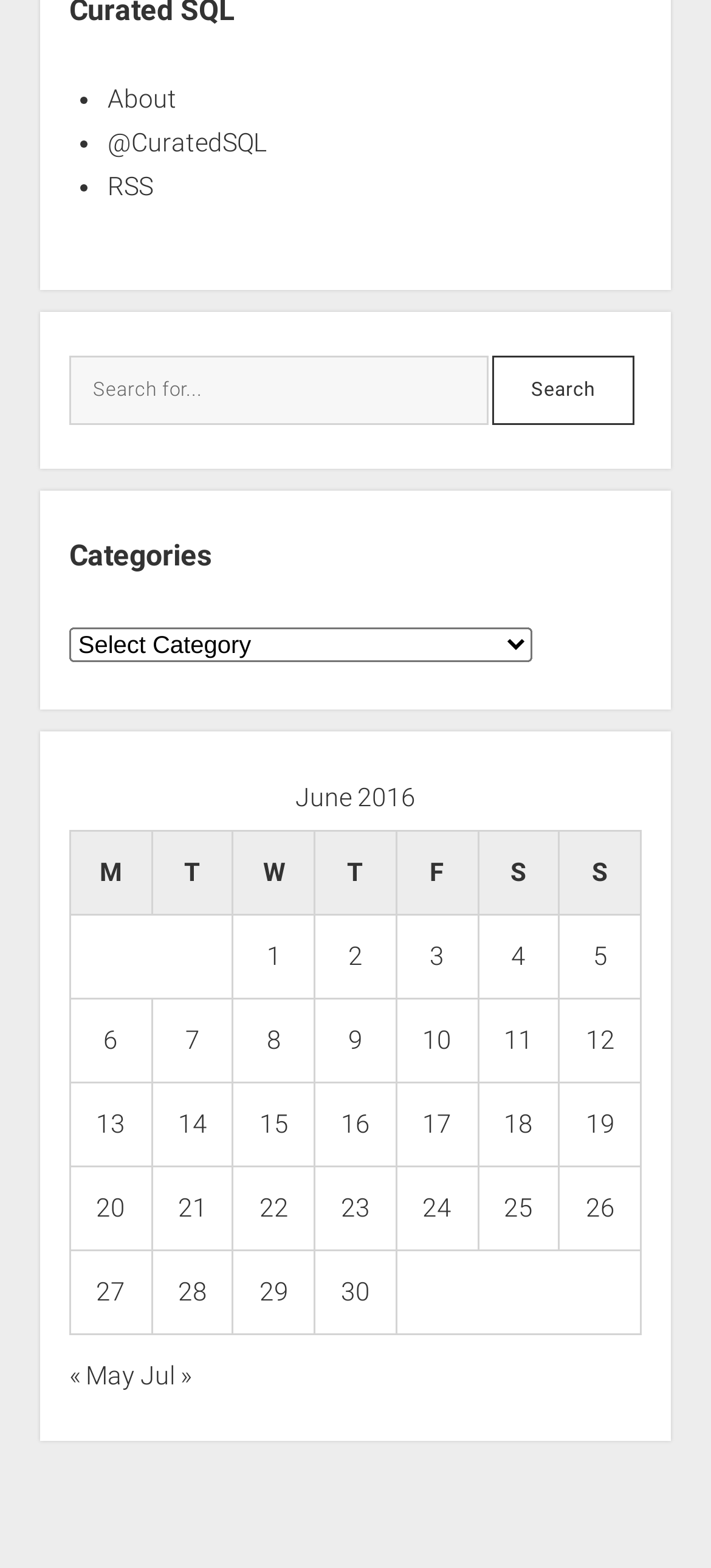Please specify the bounding box coordinates of the clickable region necessary for completing the following instruction: "Click on the 'Pricing' link". The coordinates must consist of four float numbers between 0 and 1, i.e., [left, top, right, bottom].

None